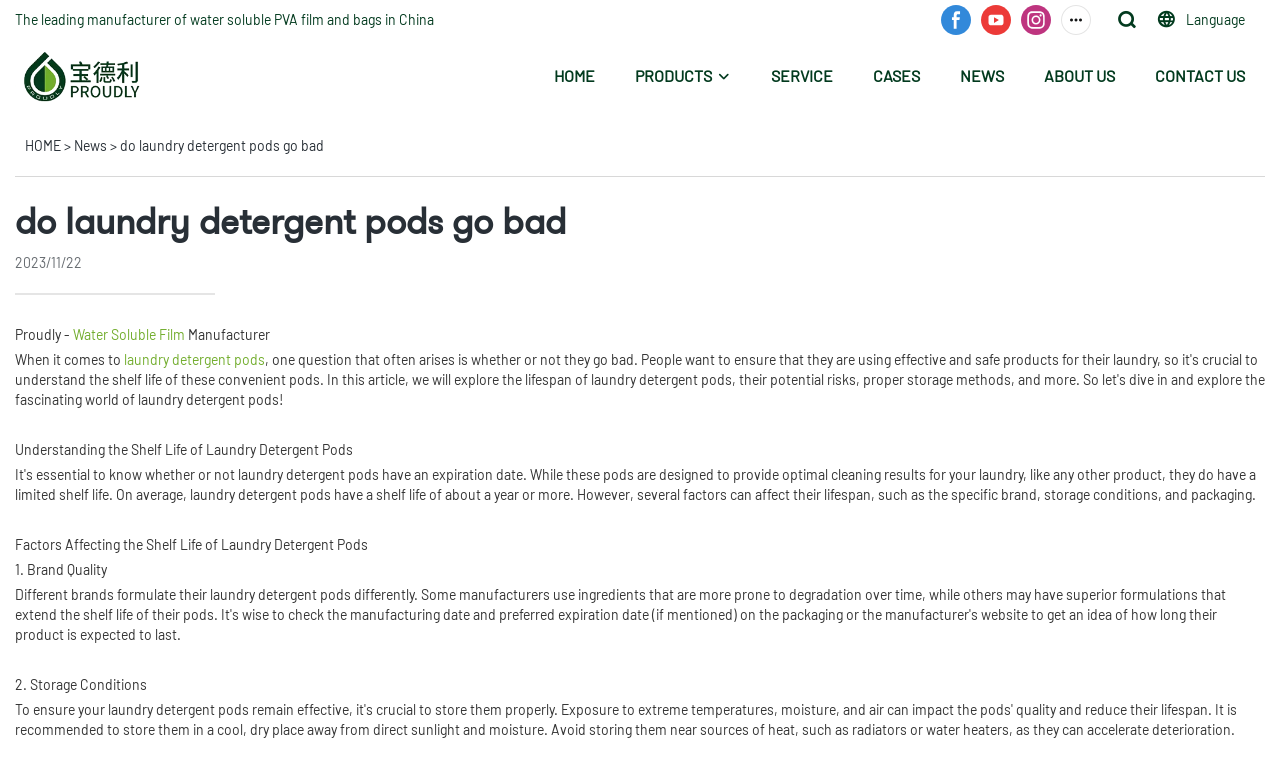Extract the main headline from the webpage and generate its text.

do laundry detergent pods go bad